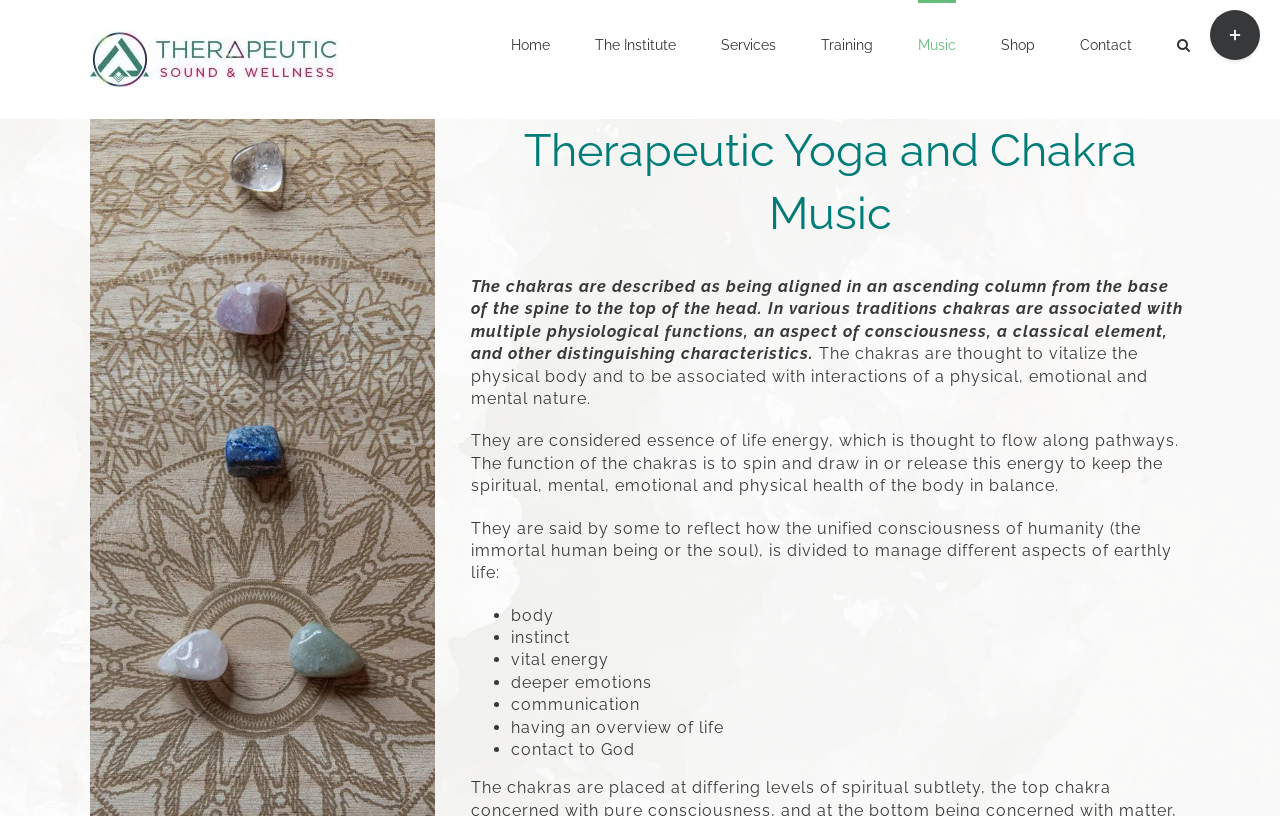Pinpoint the bounding box coordinates of the clickable element needed to complete the instruction: "Go to Home page". The coordinates should be provided as four float numbers between 0 and 1: [left, top, right, bottom].

[0.399, 0.0, 0.43, 0.105]